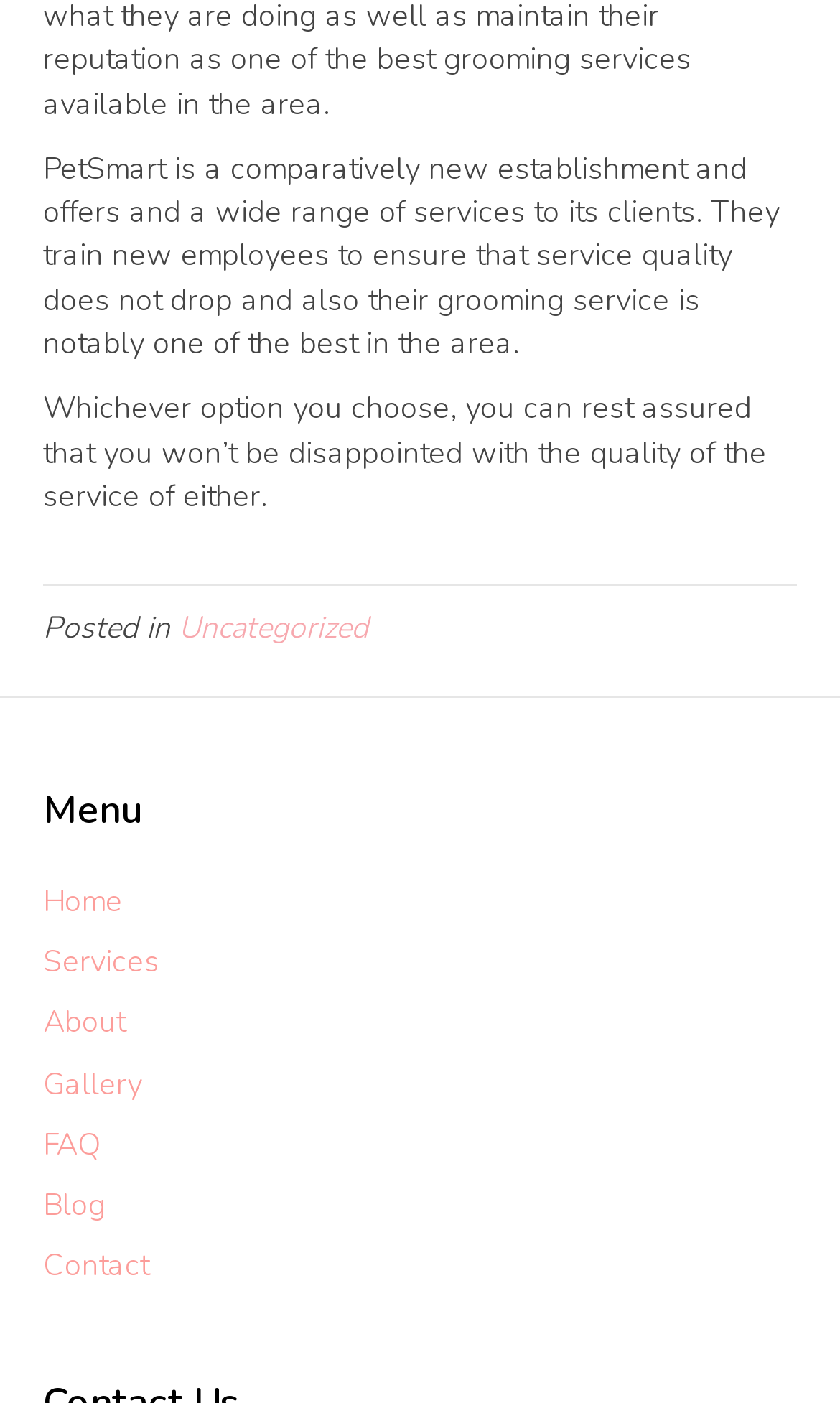Using the information in the image, give a detailed answer to the following question: What is the topic of the blog post?

The static text on the webpage mentions PetSmart and its services, including training new employees and providing a notable grooming service. The topic of the blog post is likely related to PetSmart services.